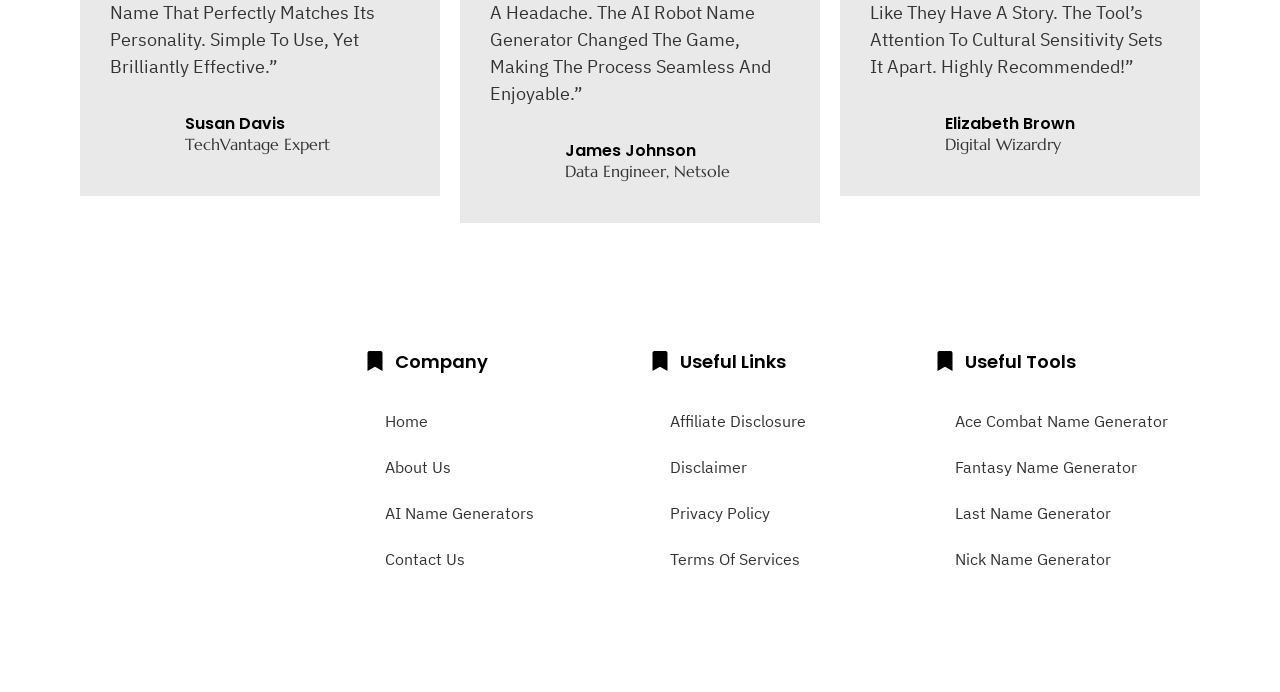Provide the bounding box coordinates for the UI element that is described as: "About Us".

[0.285, 0.642, 0.492, 0.708]